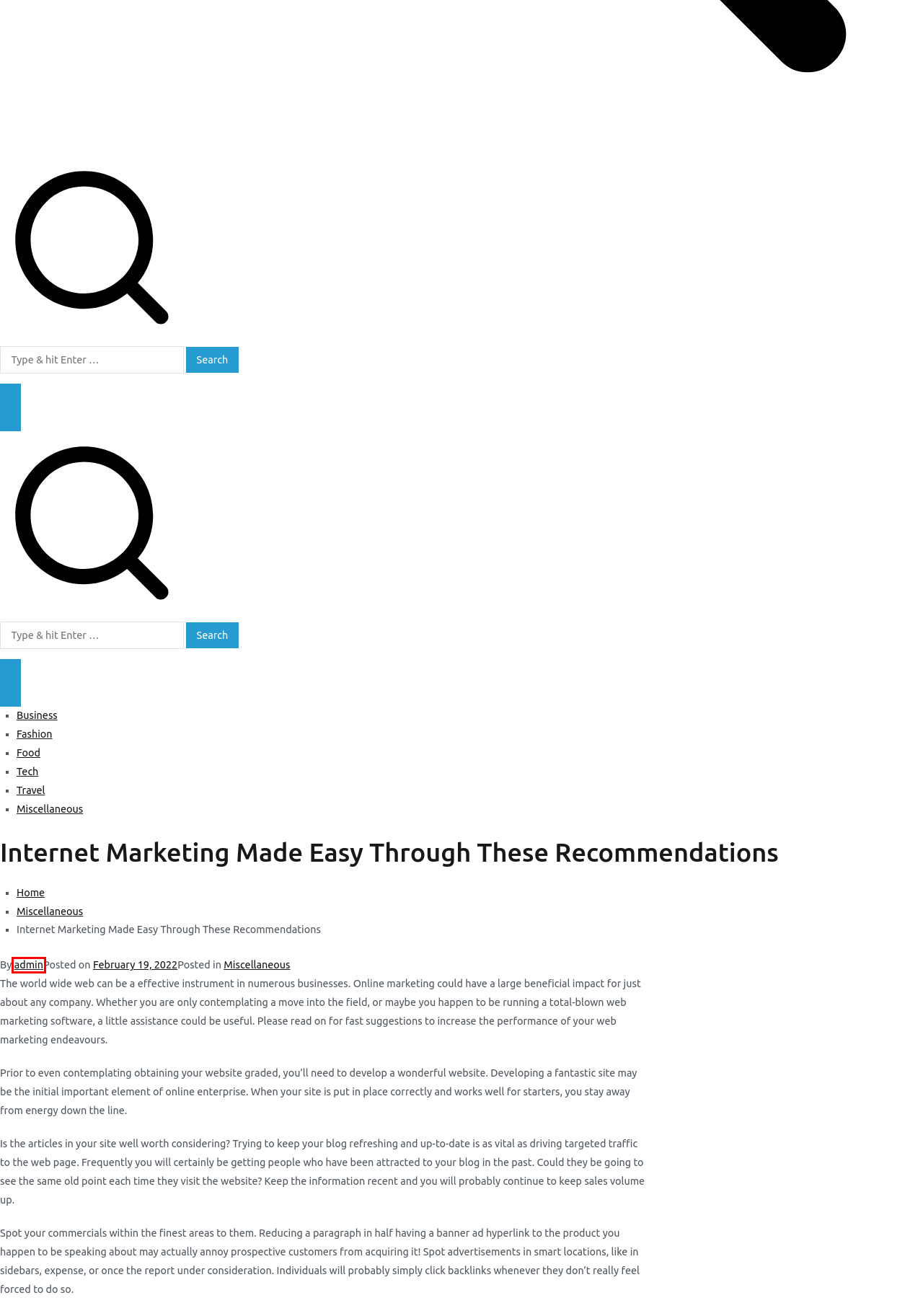You’re provided with a screenshot of a webpage that has a red bounding box around an element. Choose the best matching webpage description for the new page after clicking the element in the red box. The options are:
A. Food – Bioblaze Fire Places
B. admin – Bioblaze Fire Places
C. A Free Advice -
D. Business – Bioblaze Fire Places
E. 10 Inexpensive Home-Based Job Opportunities – Bioblaze Fire Places
F. Blog Tool, Publishing Platform, and CMS – WordPress.org
G. ZAKRA Multipurpose WordPress Theme - Fast, Customizable & SEO-Friendly
H. Travel – Bioblaze Fire Places

B